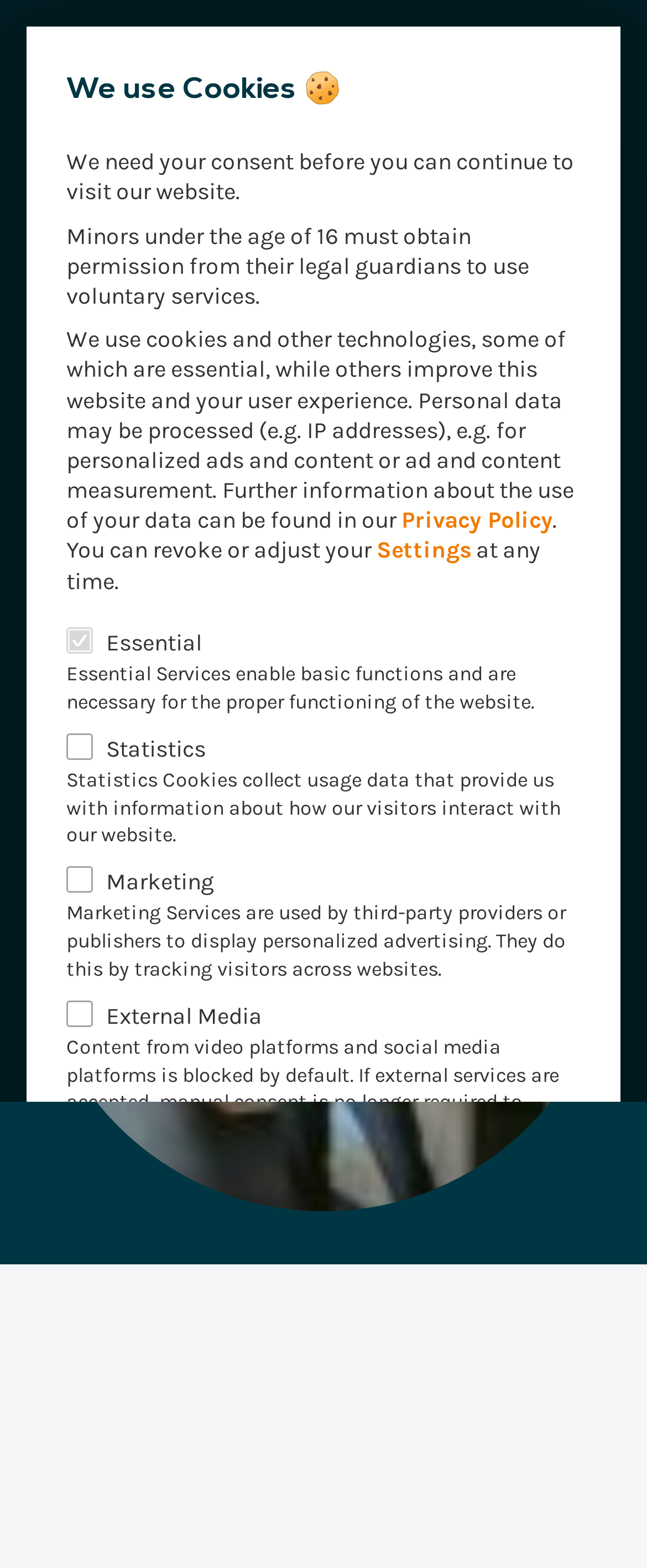Please provide the bounding box coordinates for the element that needs to be clicked to perform the instruction: "search something". The coordinates must consist of four float numbers between 0 and 1, formatted as [left, top, right, bottom].

[0.508, 0.008, 0.677, 0.03]